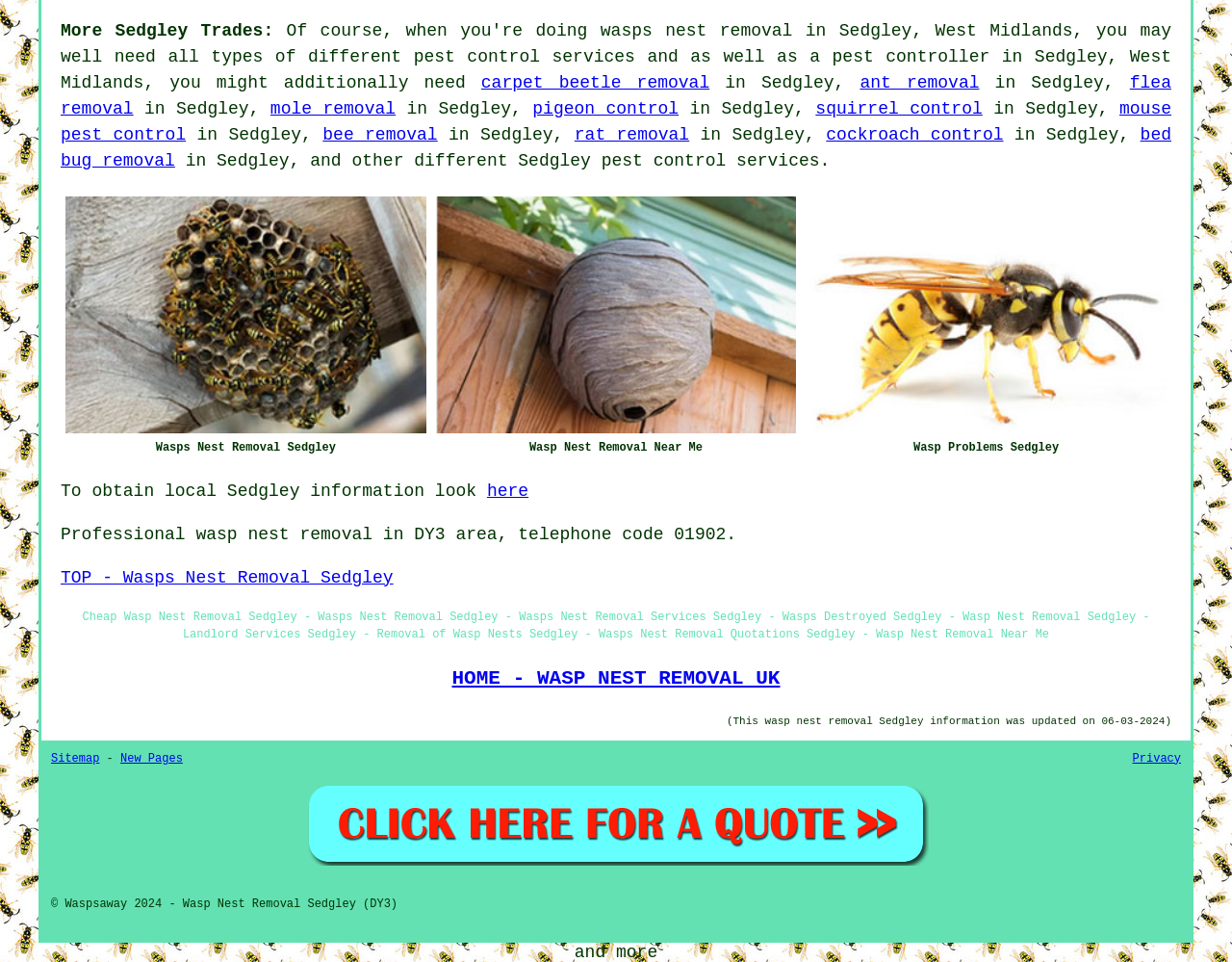Determine the bounding box coordinates of the clickable element necessary to fulfill the instruction: "click on 'QUOTES FOR WASP NEST REMOVAL SEDGLEY (DY3)'". Provide the coordinates as four float numbers within the 0 to 1 range, i.e., [left, top, right, bottom].

[0.246, 0.89, 0.754, 0.904]